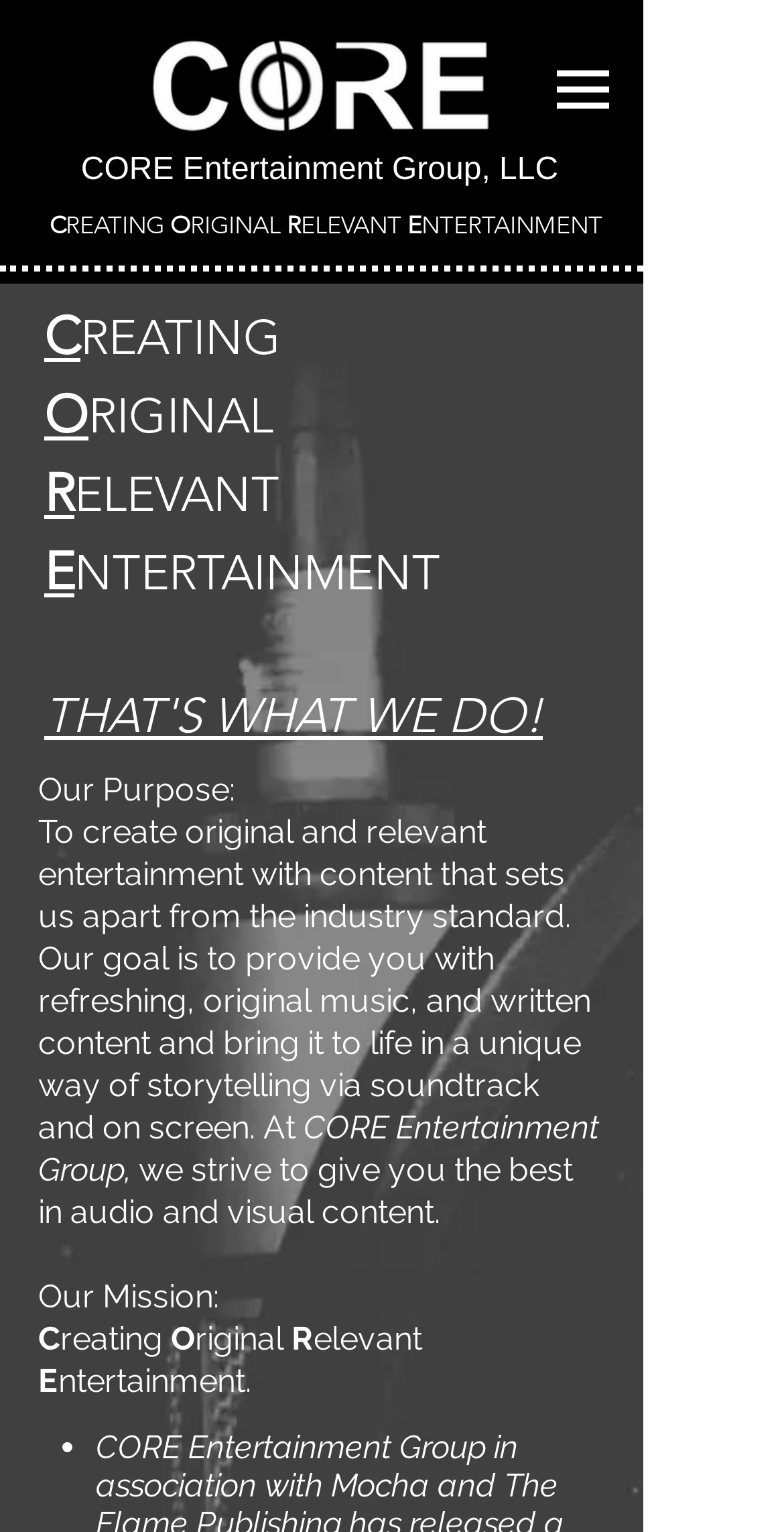Please use the details from the image to answer the following question comprehensively:
What is the last word in the company's mission statement?

The last word in the company's mission statement can be found in the static text element that reads 'Our Mission:' followed by a description of the company's mission. The last word in the mission statement is 'entertainment'.